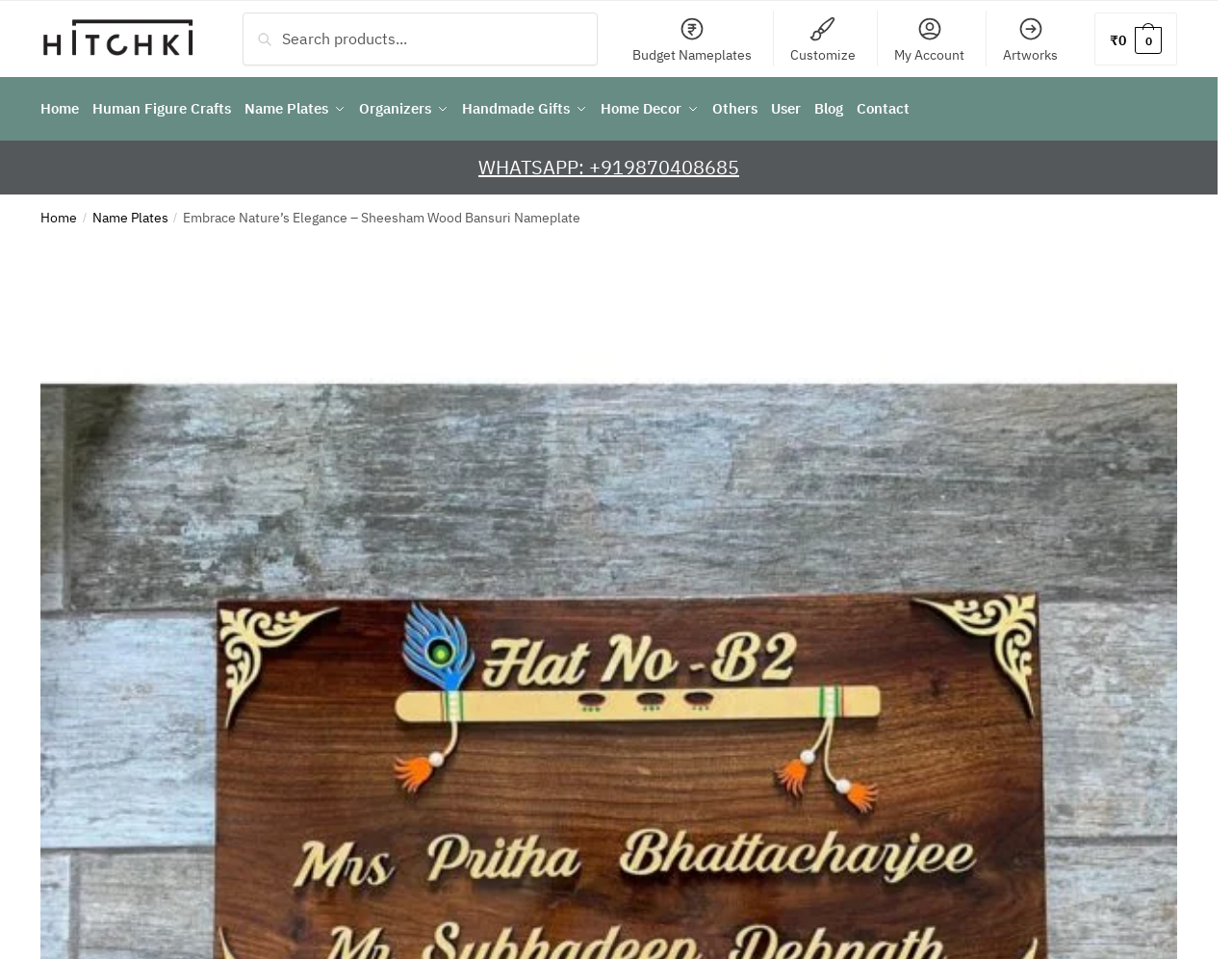Reply to the question with a single word or phrase:
What is the primary navigation menu?

Home, Human Figure Crafts, etc.